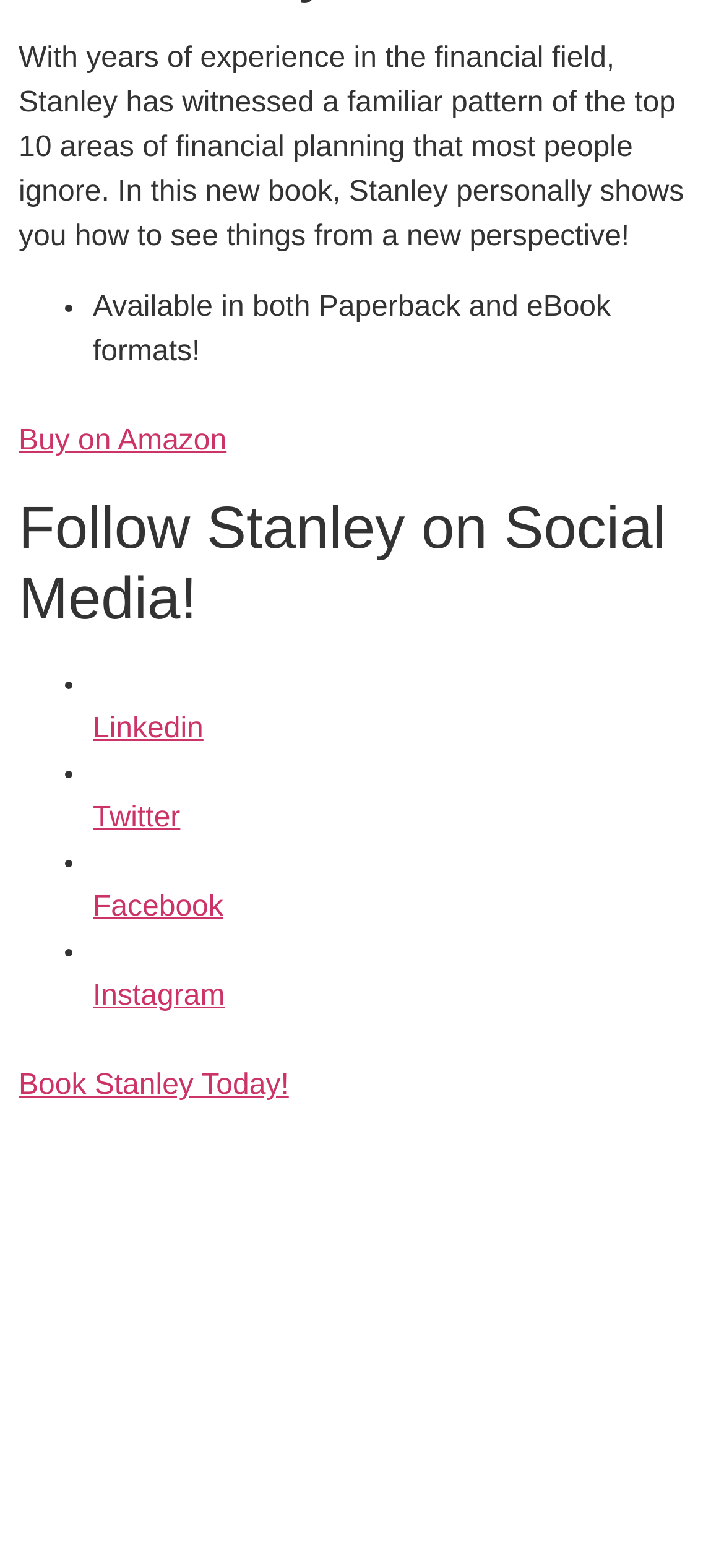What formats is the book available in?
Provide a concise answer using a single word or phrase based on the image.

Paperback and eBook